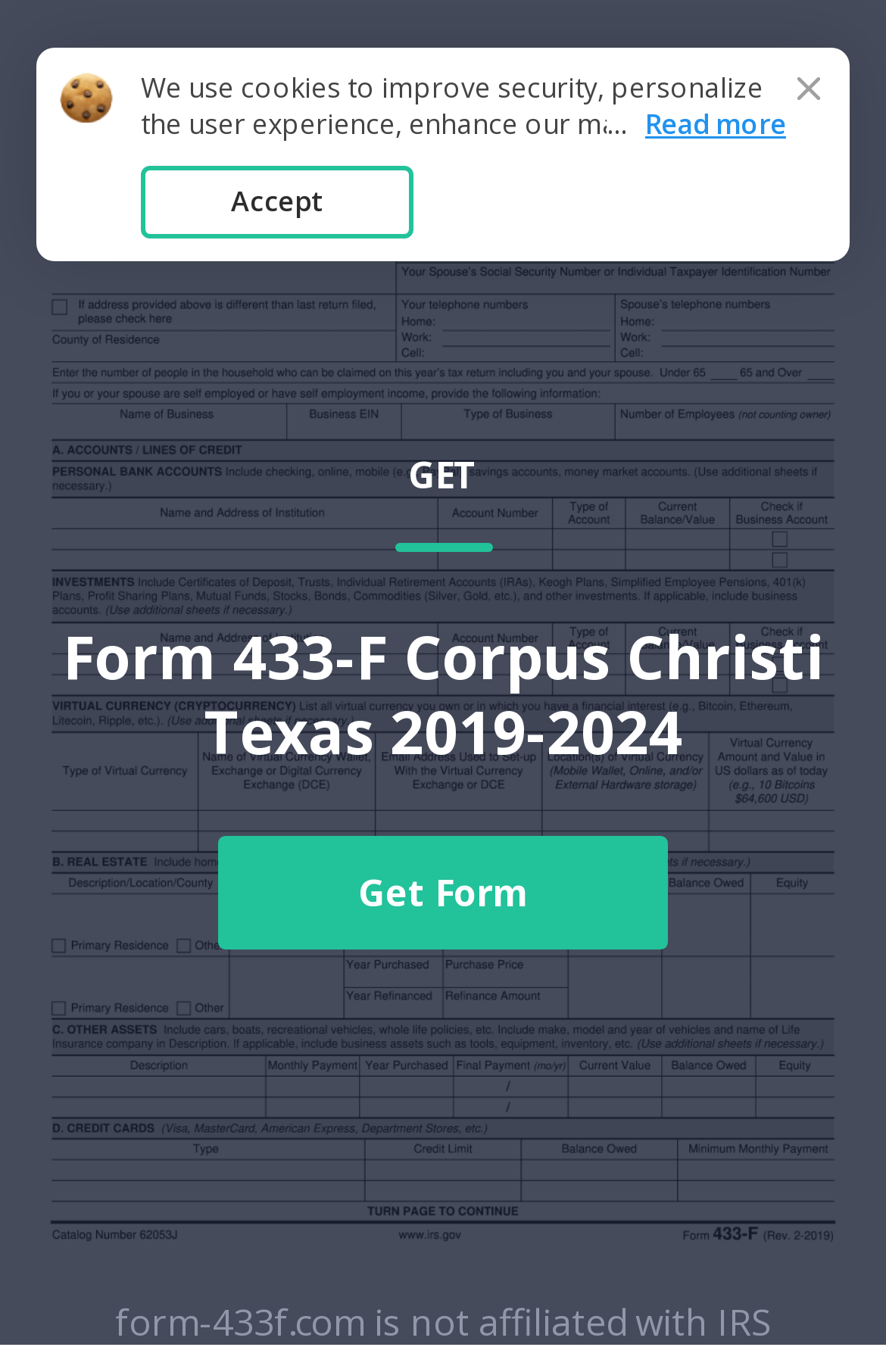Please answer the following question using a single word or phrase: 
What is the purpose of the 'Get Form' button?

To get the form